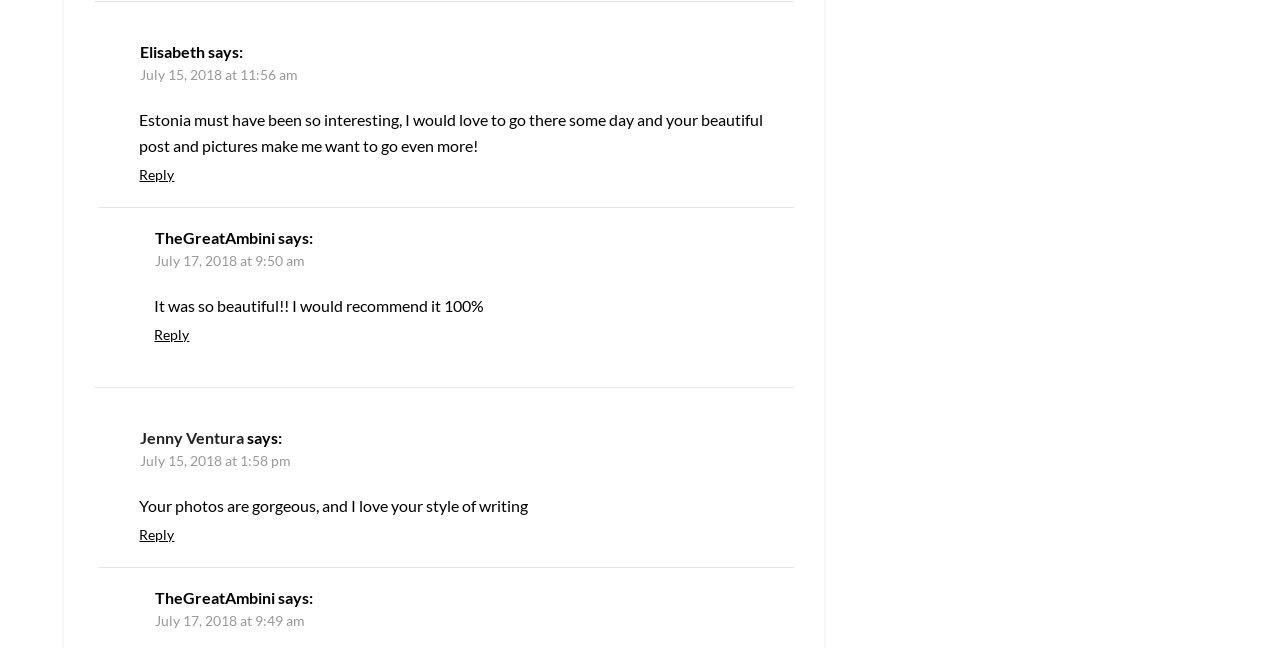Given the element description "Reply", identify the bounding box of the corresponding UI element.

[0.109, 0.811, 0.136, 0.838]